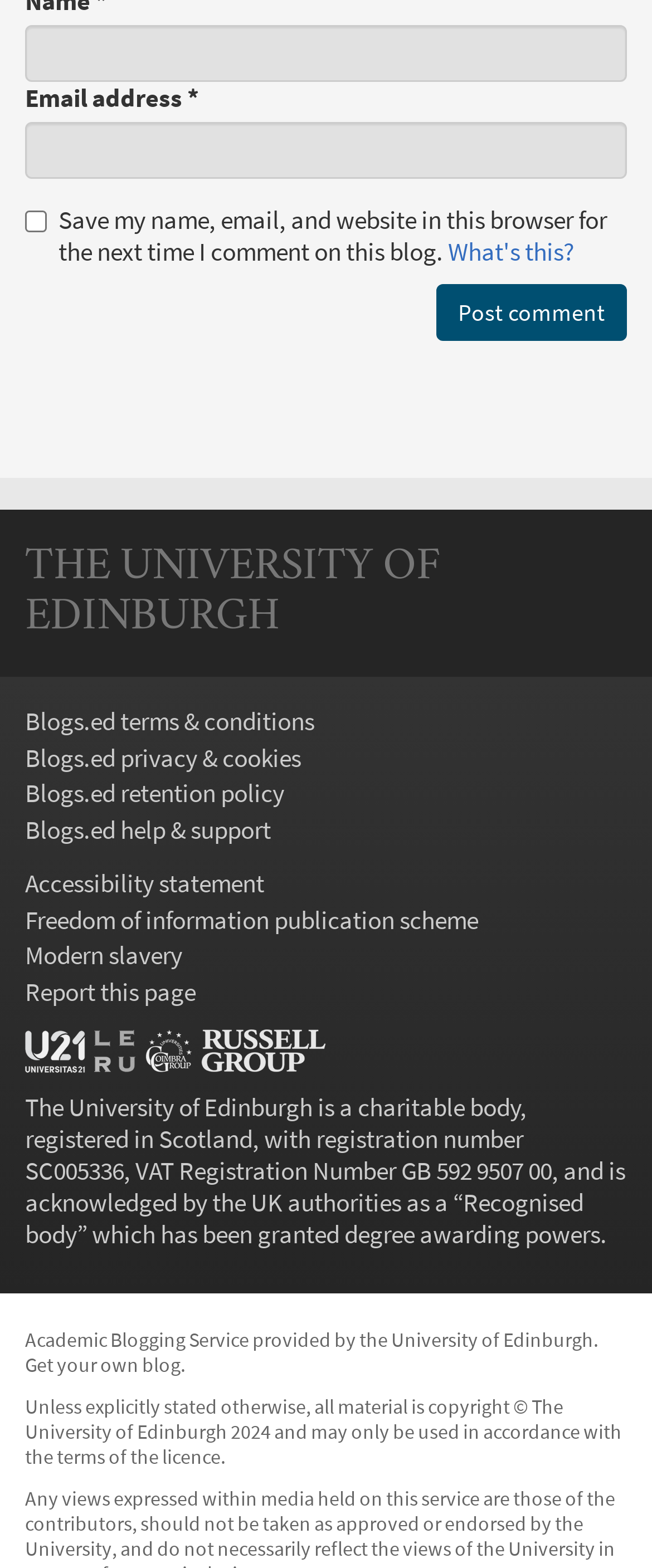Please find the bounding box coordinates of the element that must be clicked to perform the given instruction: "Check the save option". The coordinates should be four float numbers from 0 to 1, i.e., [left, top, right, bottom].

[0.038, 0.134, 0.072, 0.148]